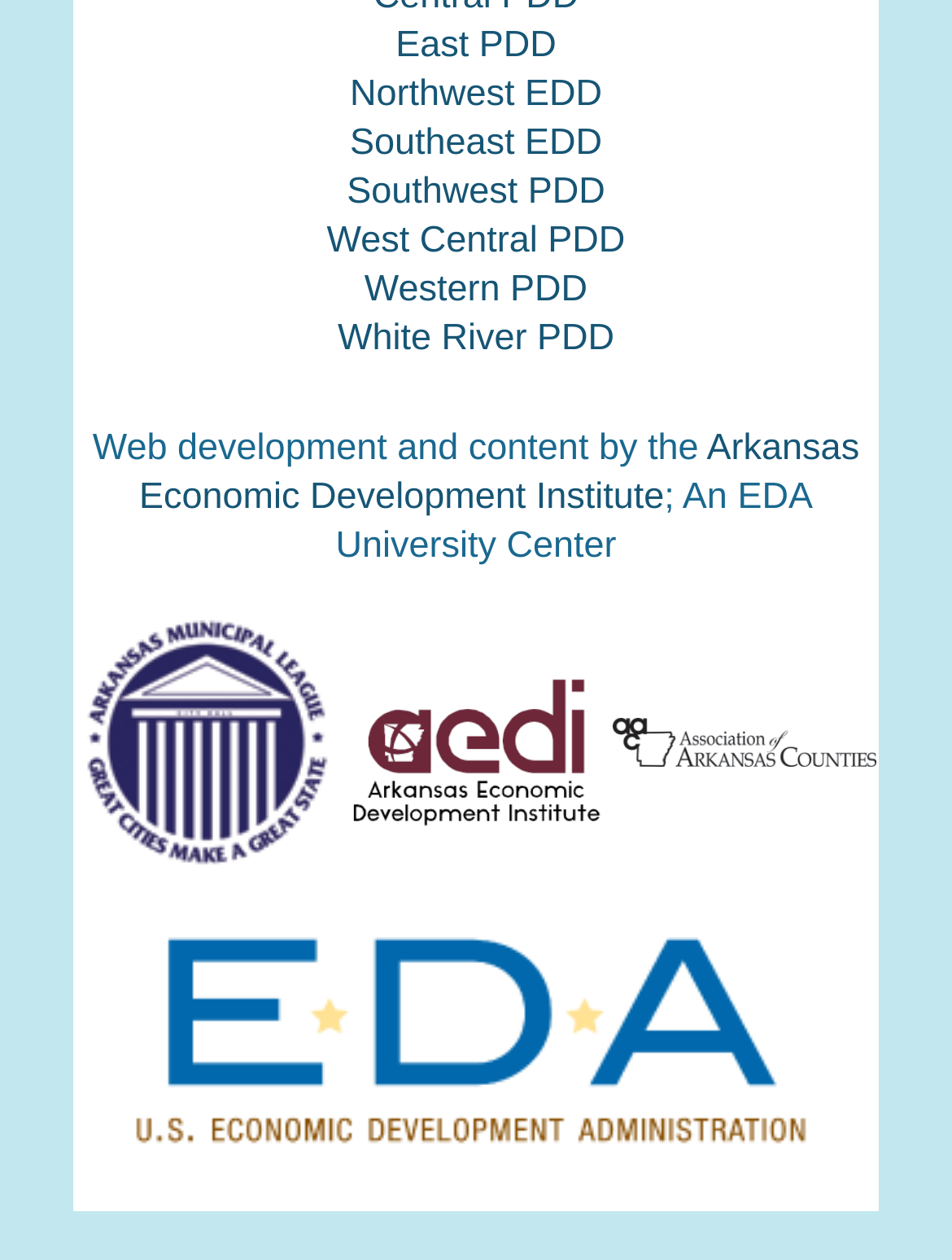Please mark the clickable region by giving the bounding box coordinates needed to complete this instruction: "visit Arkansas Economic Development Institute".

[0.146, 0.339, 0.903, 0.41]